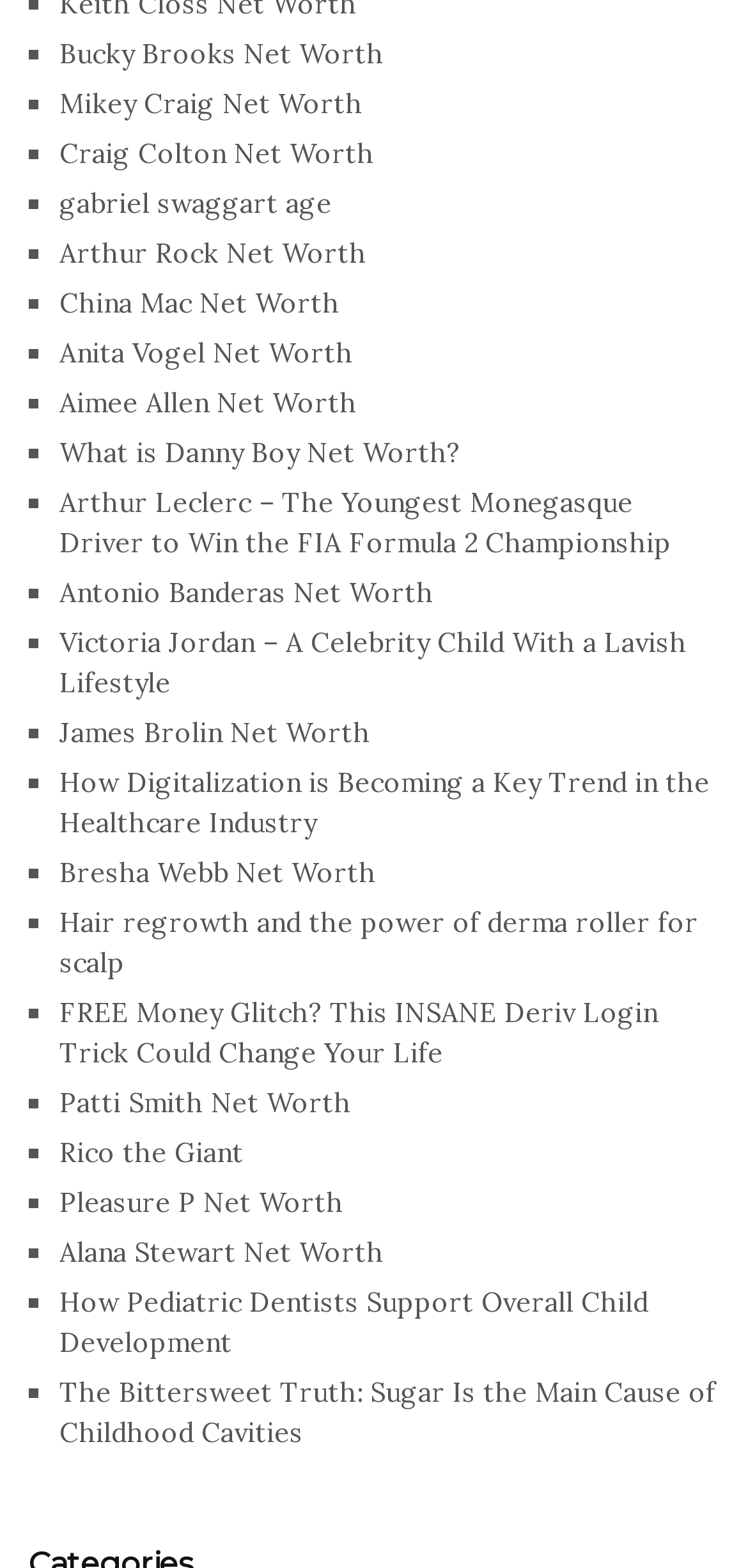Could you locate the bounding box coordinates for the section that should be clicked to accomplish this task: "View Arthur Leclerc – The Youngest Monegasque Driver to Win the FIA Formula 2 Championship".

[0.079, 0.31, 0.897, 0.358]